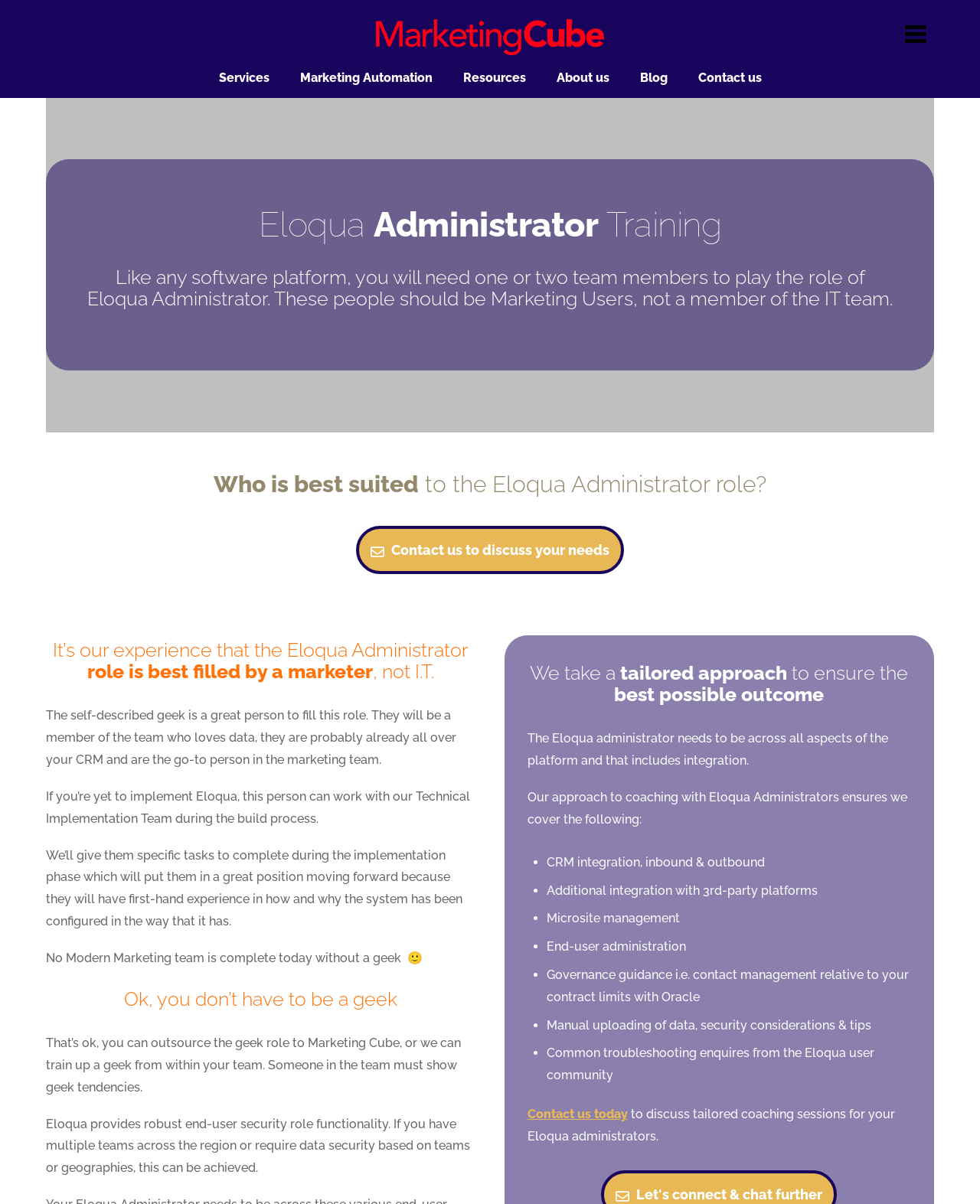Identify the bounding box coordinates of the clickable region required to complete the instruction: "Read the devotional article". The coordinates should be given as four float numbers within the range of 0 and 1, i.e., [left, top, right, bottom].

None